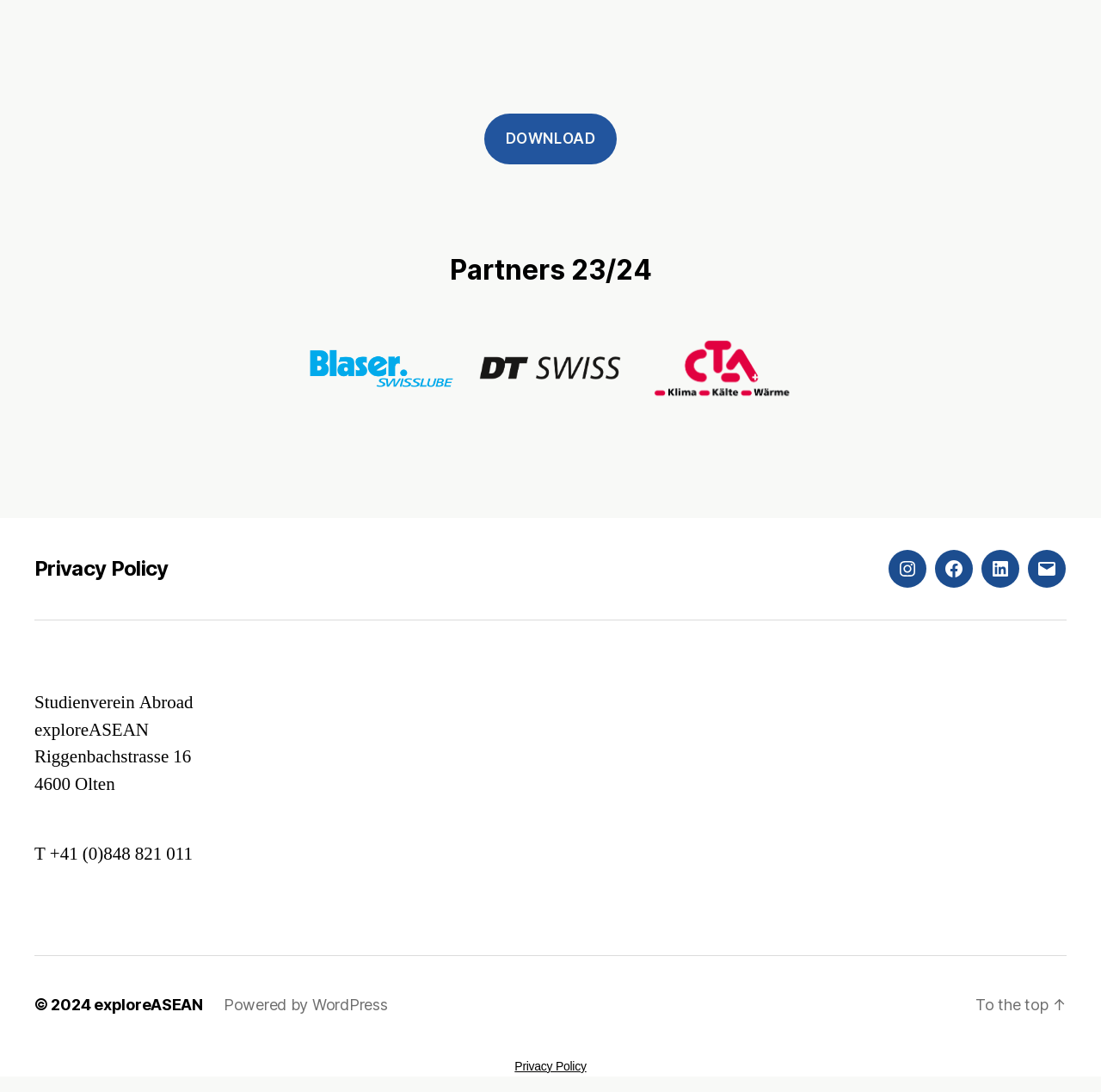What is the text on the top-left corner?
From the screenshot, supply a one-word or short-phrase answer.

Partners 23/24